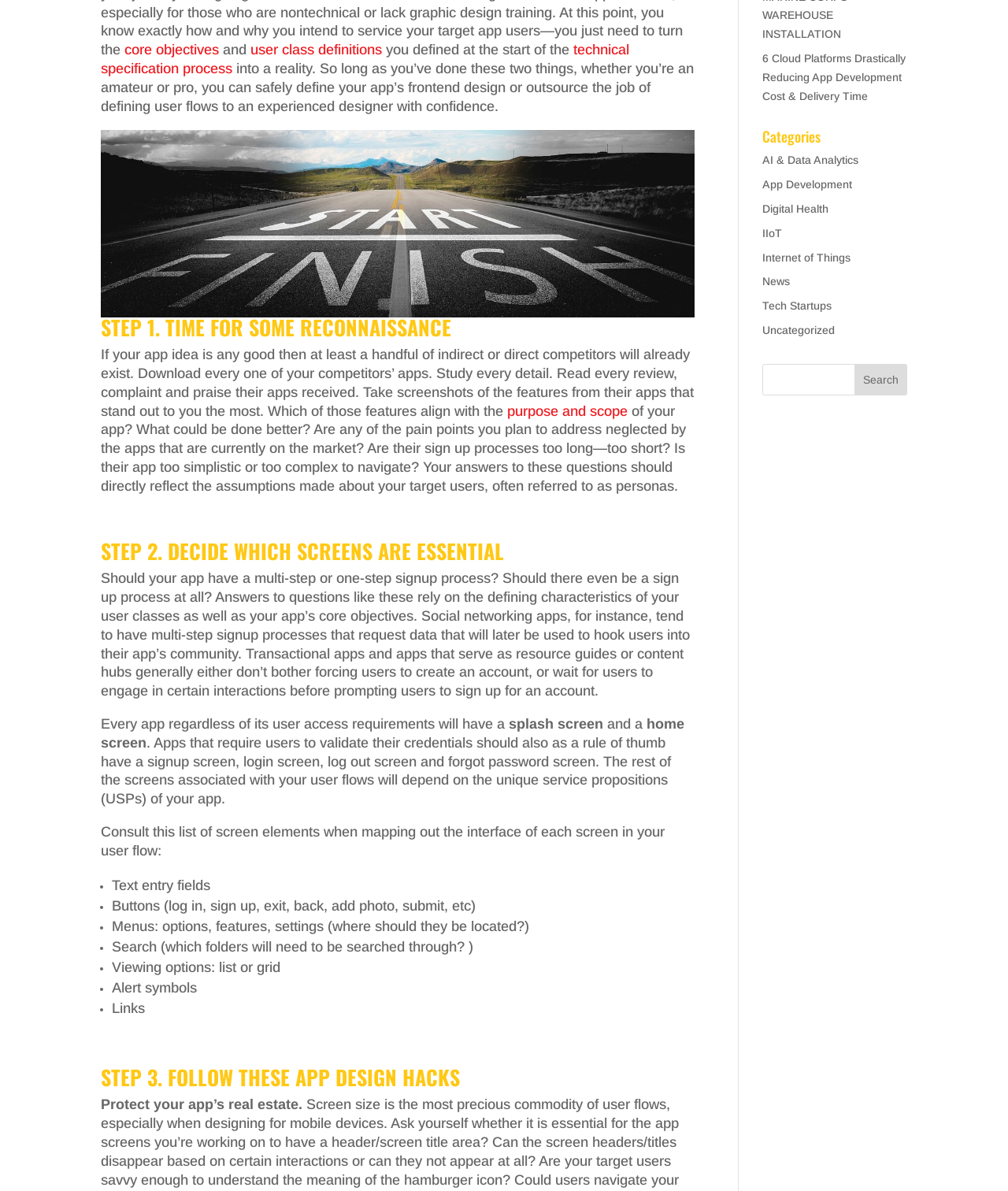Bounding box coordinates are given in the format (top-left x, top-left y, bottom-right x, bottom-right y). All values should be floating point numbers between 0 and 1. Provide the bounding box coordinate for the UI element described as: Tech Startups

[0.756, 0.251, 0.825, 0.262]